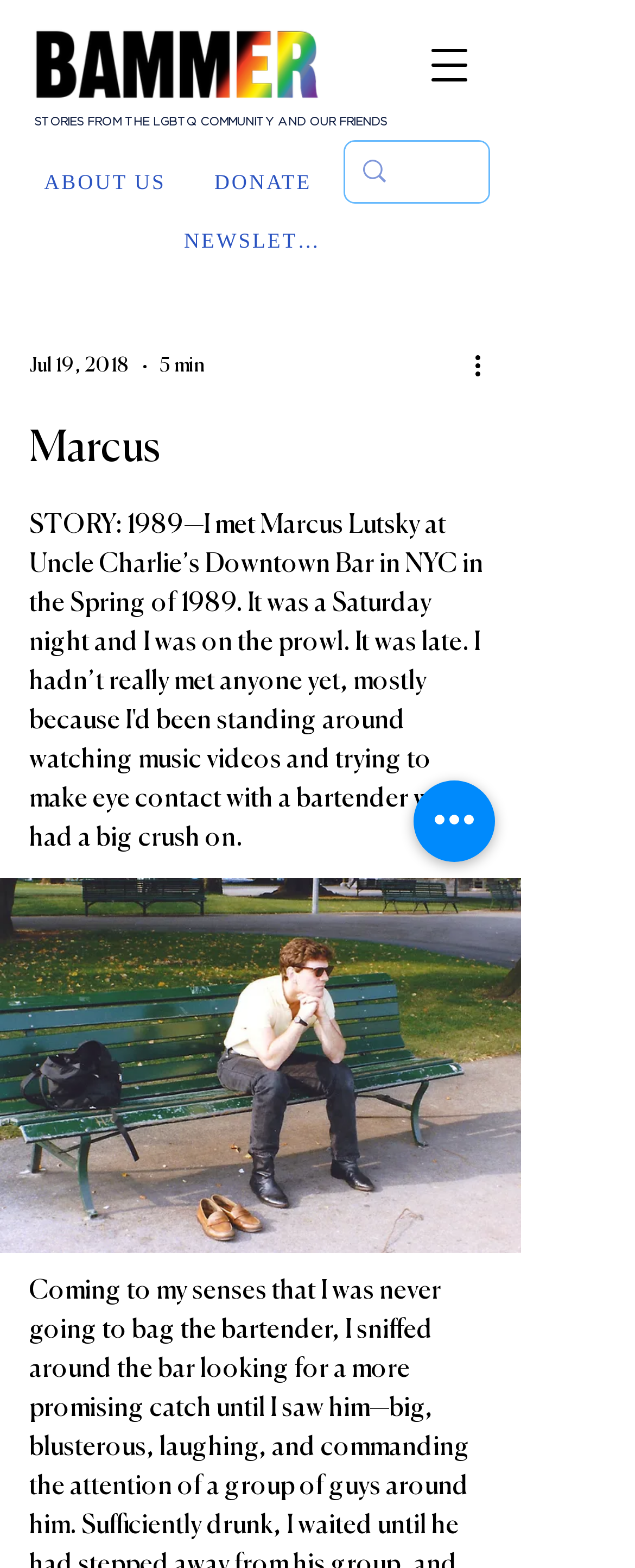Give the bounding box coordinates for this UI element: "Email Signup". The coordinates should be four float numbers between 0 and 1, arranged as [left, top, right, bottom].

None